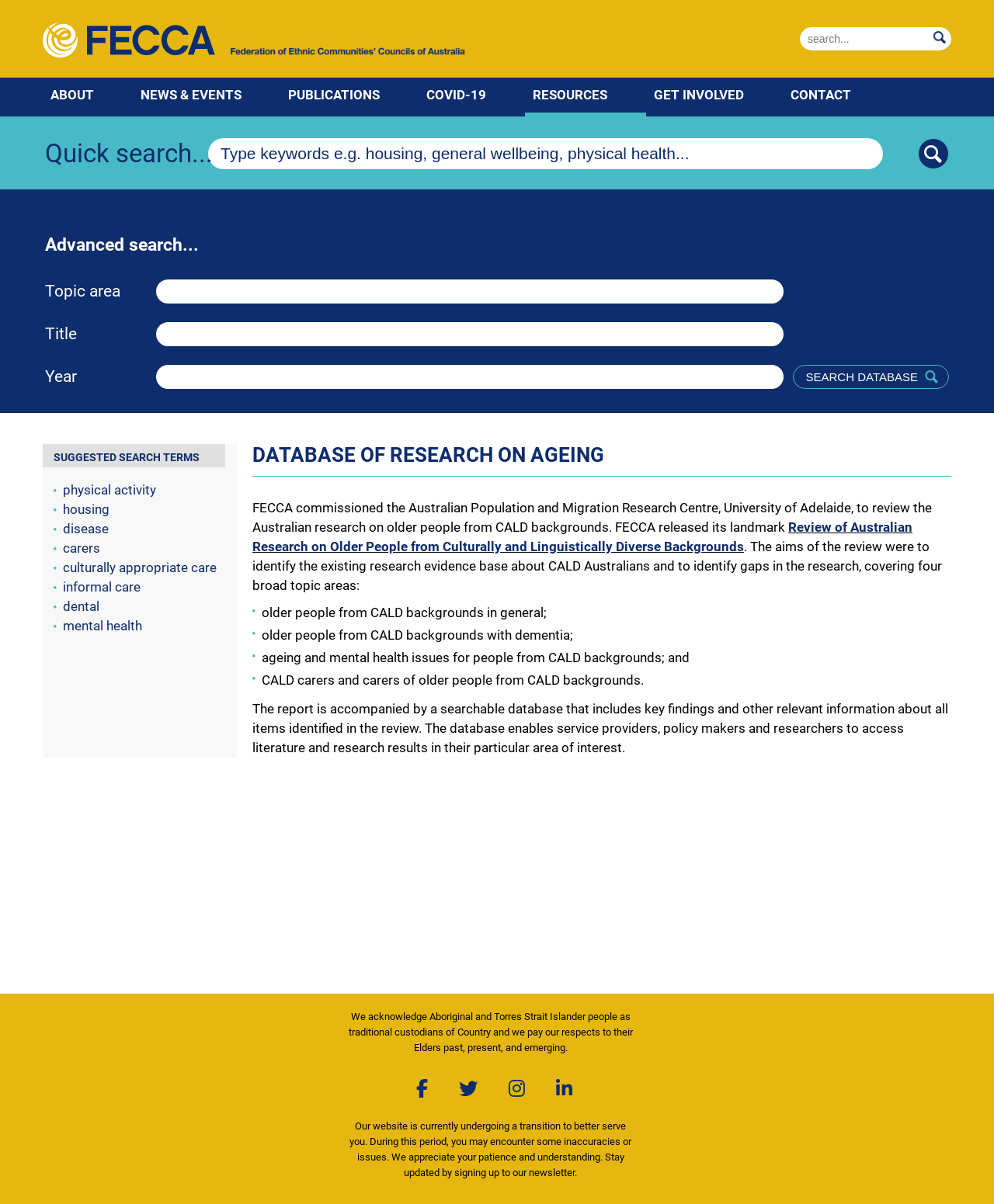Using the element description: "name="dyear"", determine the bounding box coordinates for the specified UI element. The coordinates should be four float numbers between 0 and 1, [left, top, right, bottom].

[0.157, 0.303, 0.788, 0.323]